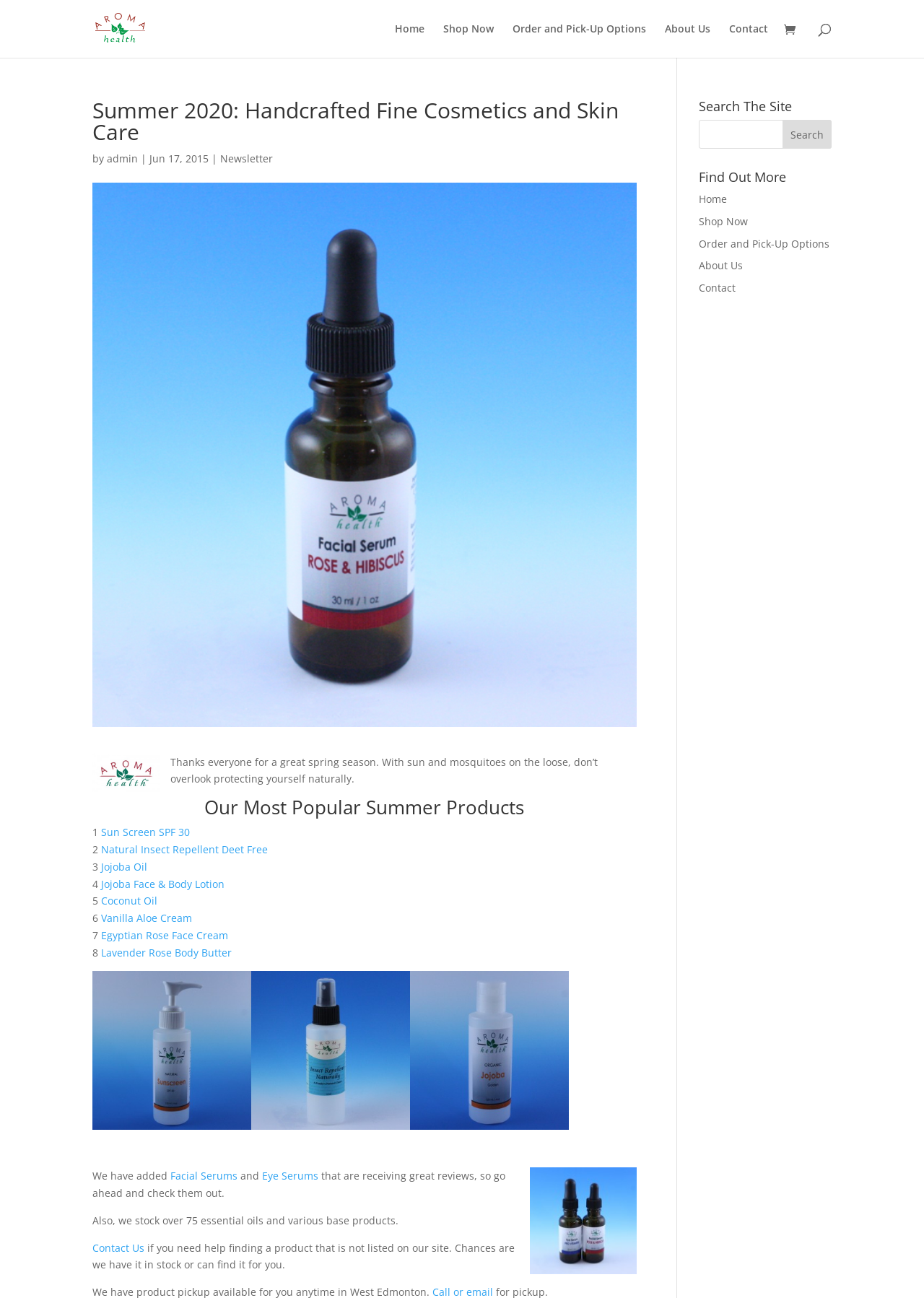Can you find the bounding box coordinates of the area I should click to execute the following instruction: "Check out the 'Natural Sunscreen SPF 30' product"?

[0.1, 0.859, 0.272, 0.869]